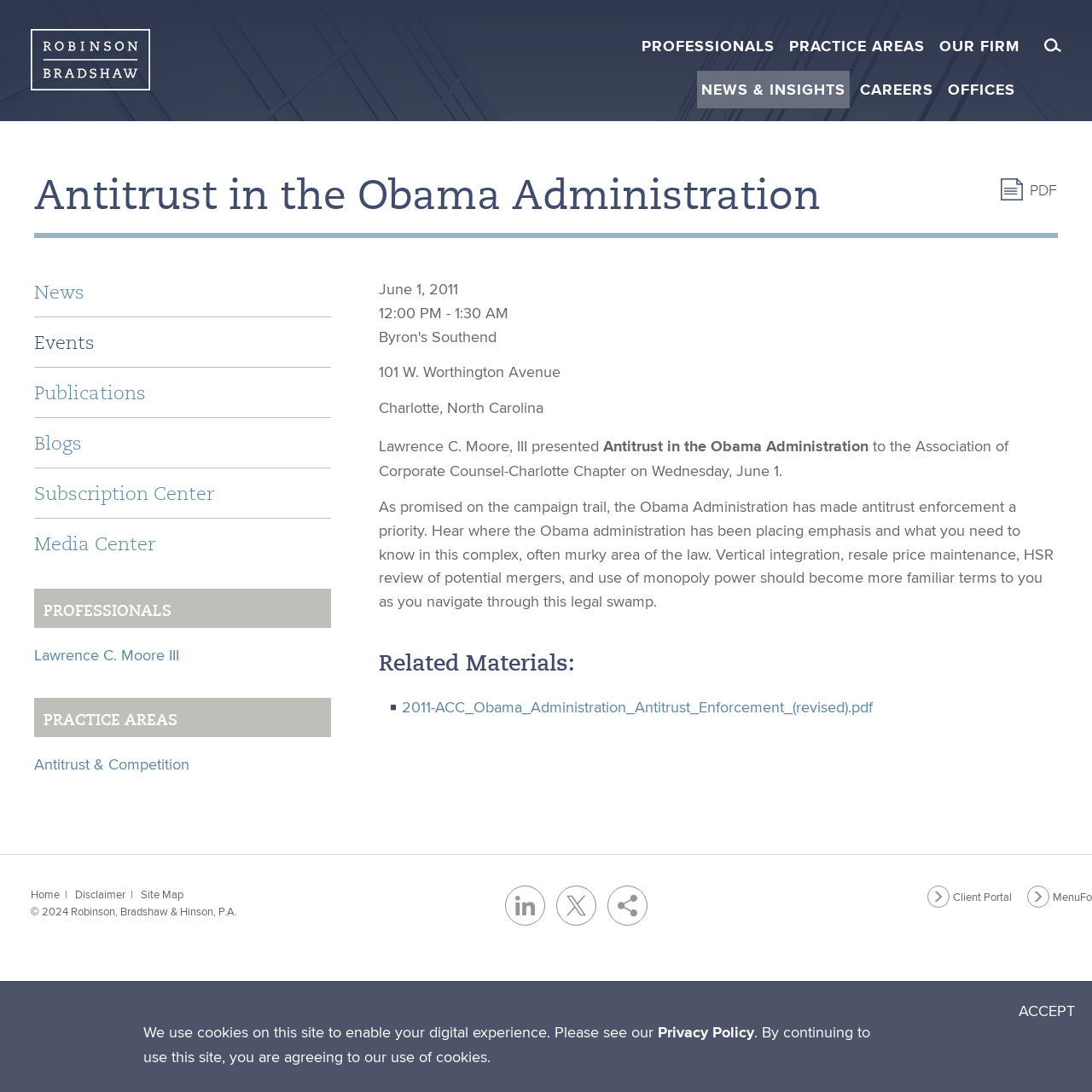Please determine the bounding box coordinates for the element that should be clicked to follow these instructions: "View professionals".

[0.584, 0.025, 0.713, 0.059]